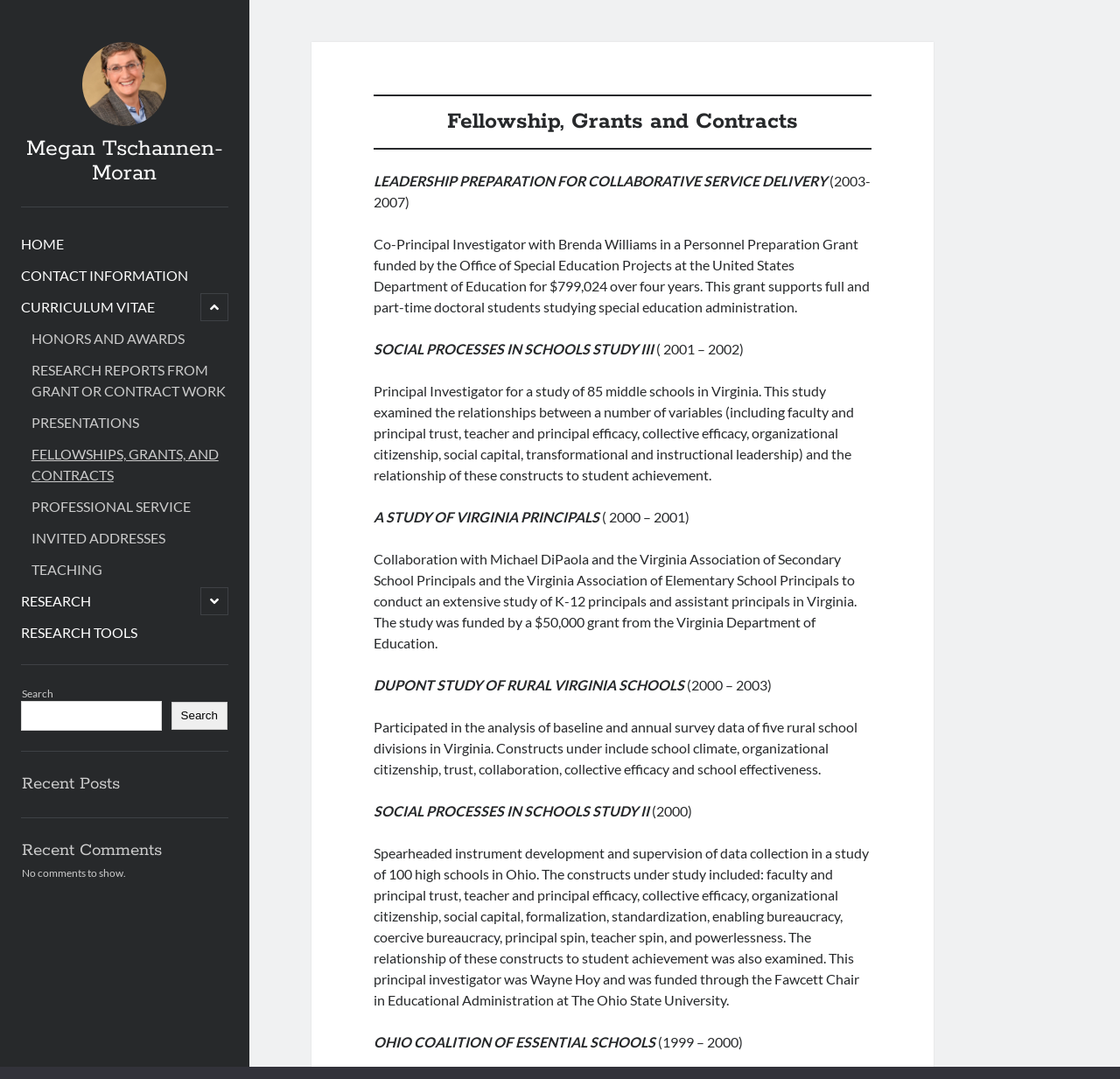Given the element description HONORS AND AWARDS, predict the bounding box coordinates for the UI element in the webpage screenshot. The format should be (top-left x, top-left y, bottom-right x, bottom-right y), and the values should be between 0 and 1.

[0.028, 0.304, 0.165, 0.324]